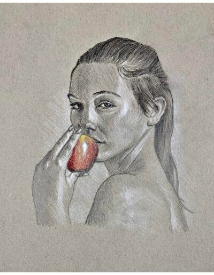What is the dominant color of the background?
Refer to the image and give a detailed answer to the question.

The background of the artwork is a muted beige, which complements the overall tone of the piece and enhances the subject's natural beauty.